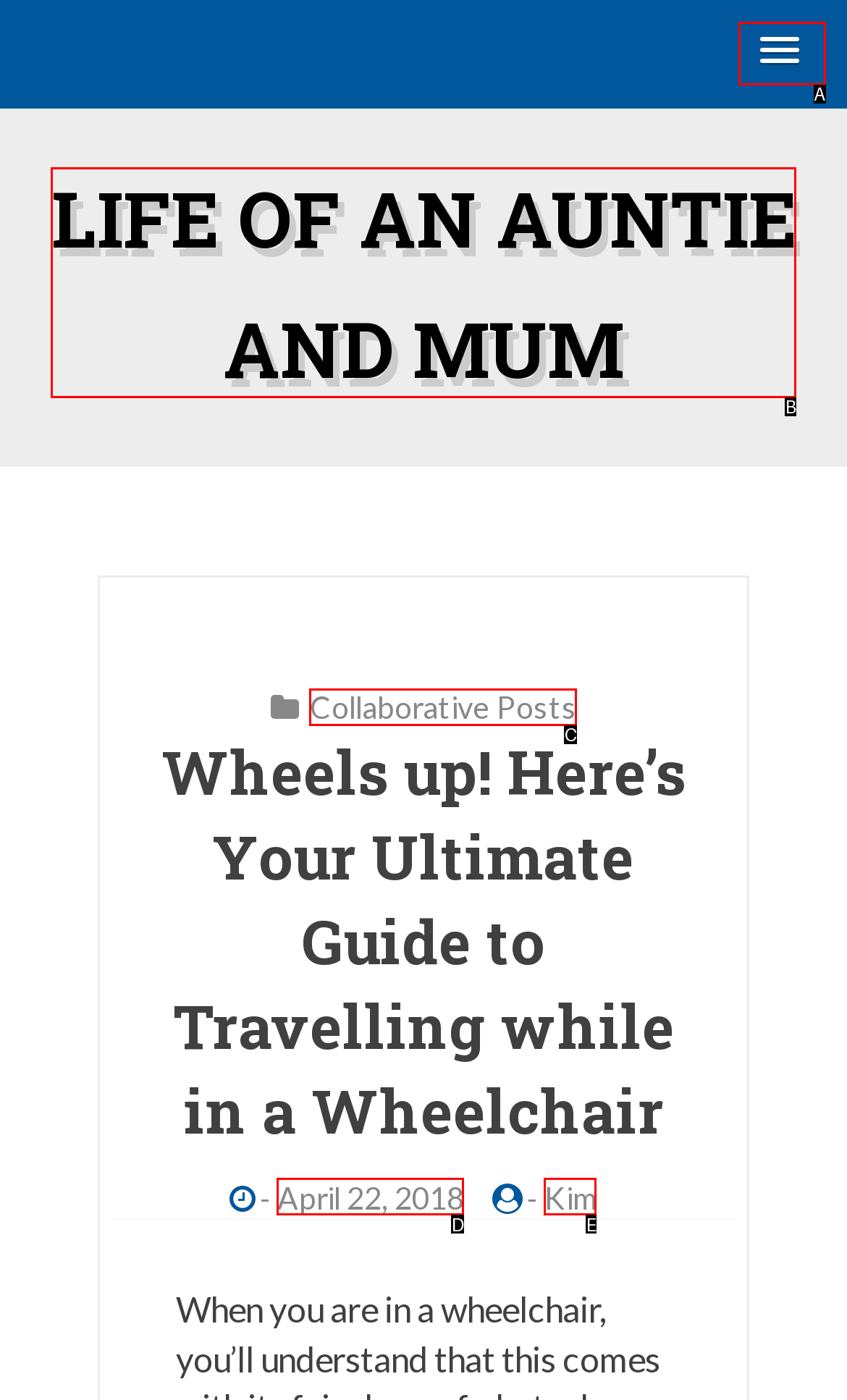Choose the letter of the UI element that aligns with the following description: Collaborative Posts
State your answer as the letter from the listed options.

C